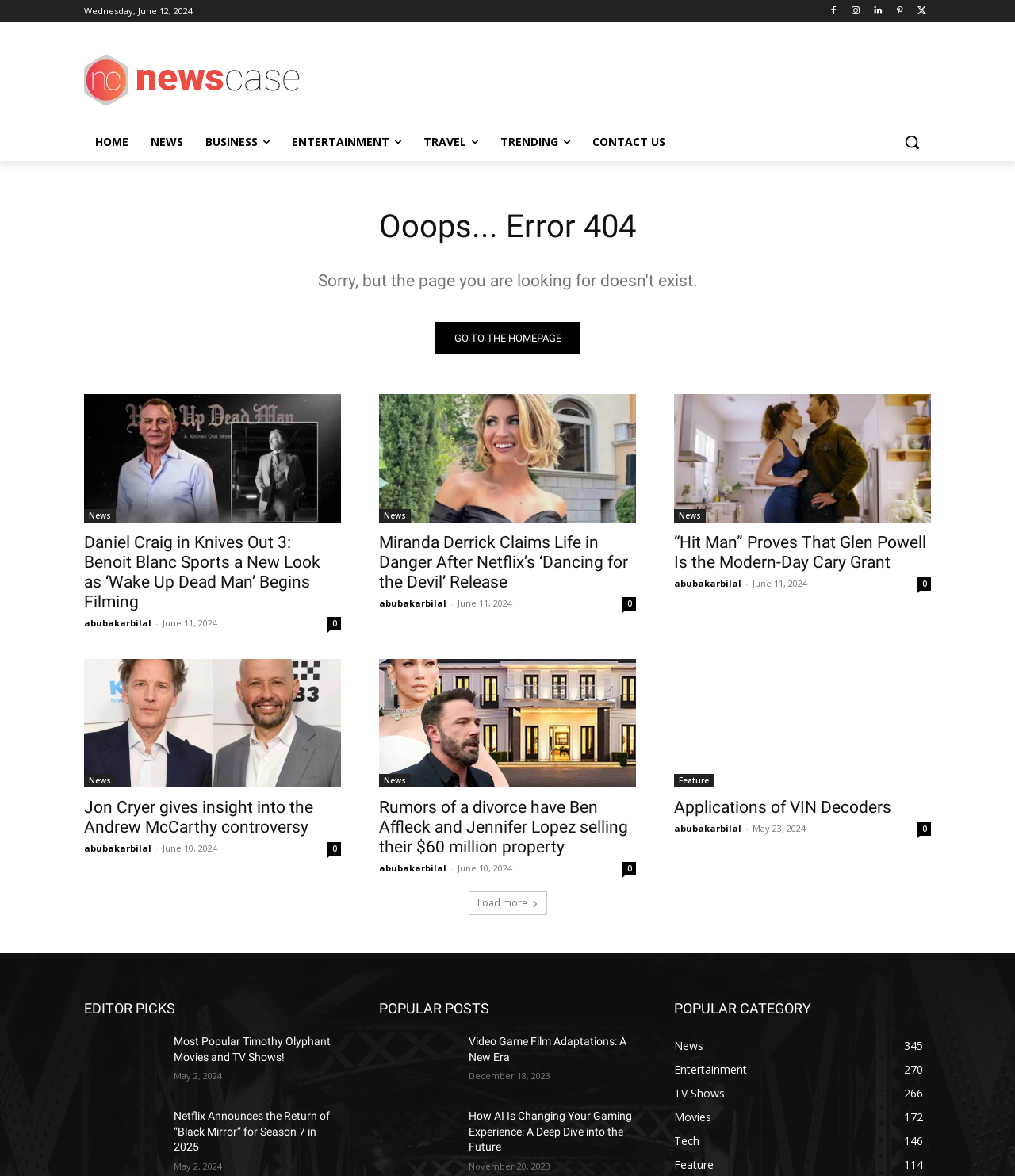Locate the bounding box coordinates of the clickable part needed for the task: "view editor picks".

[0.083, 0.879, 0.159, 0.925]